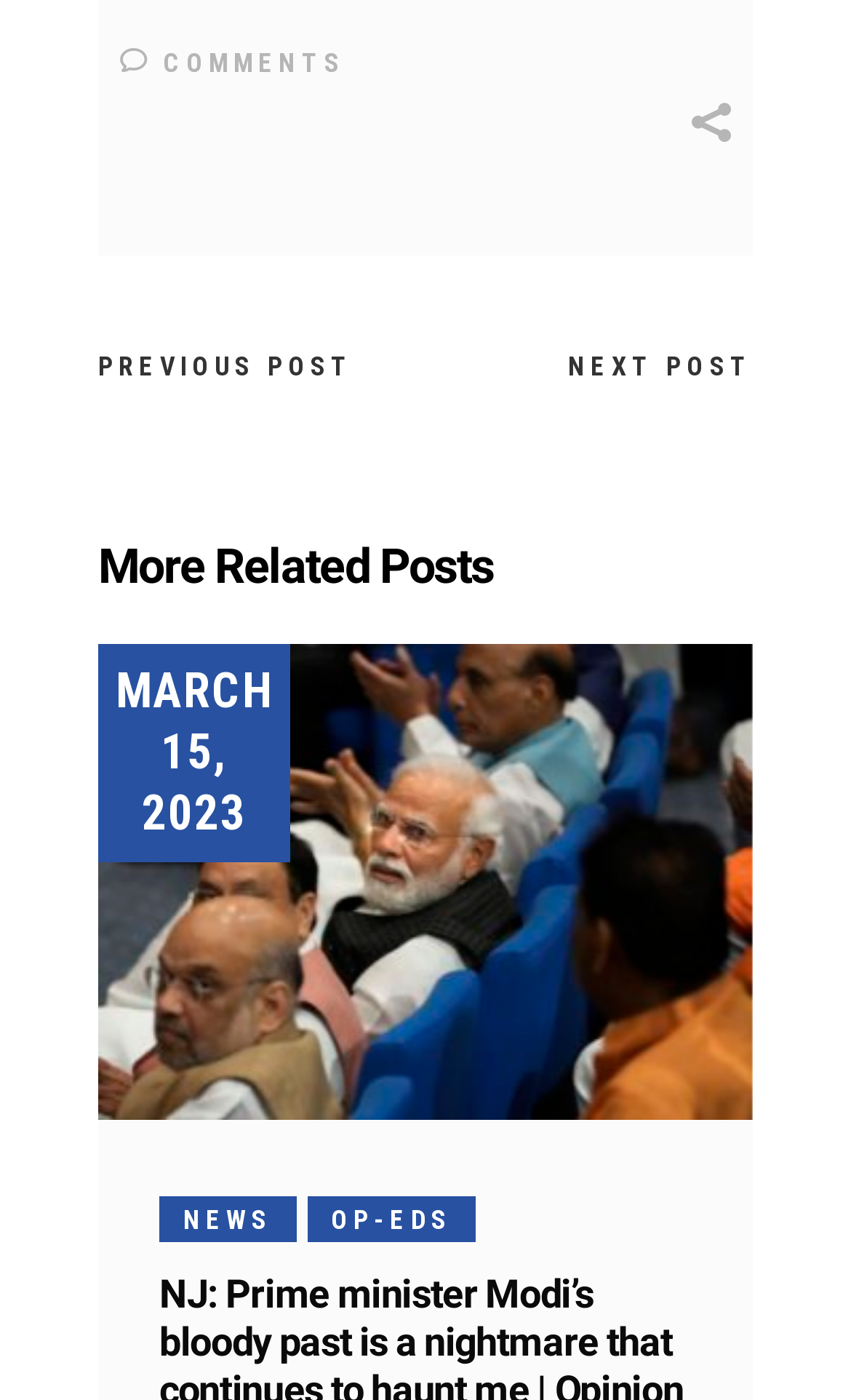Observe the image and answer the following question in detail: What is above the 'NEXT POST' link?

By comparing the y1, y2 coordinates of the 'PREVIOUS POST' link and the 'NEXT POST' link, we can determine that the 'PREVIOUS POST' link is above the 'NEXT POST' link.